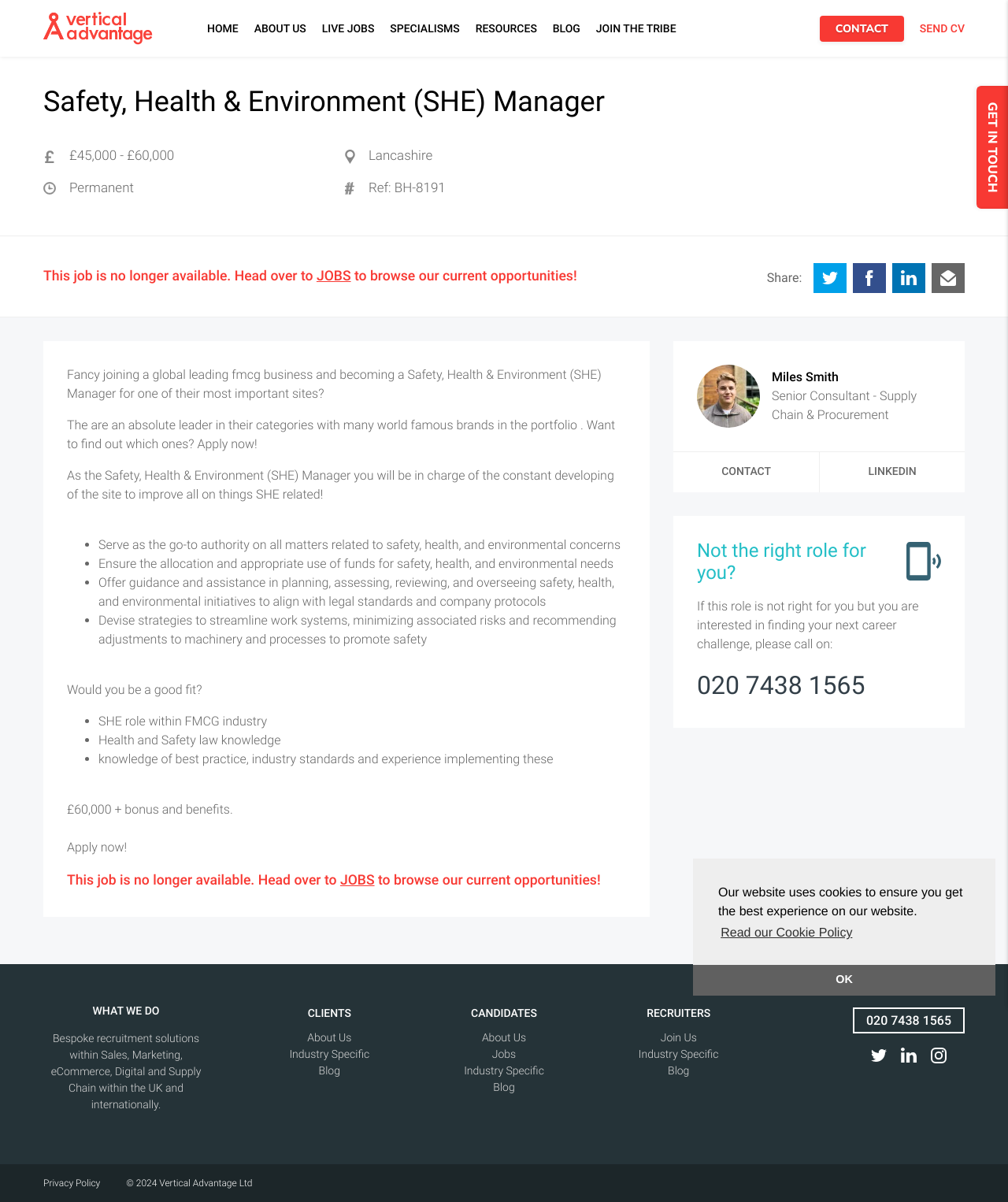Pinpoint the bounding box coordinates of the element to be clicked to execute the instruction: "Click on the 'SEND CV' link".

[0.912, 0.016, 0.957, 0.047]